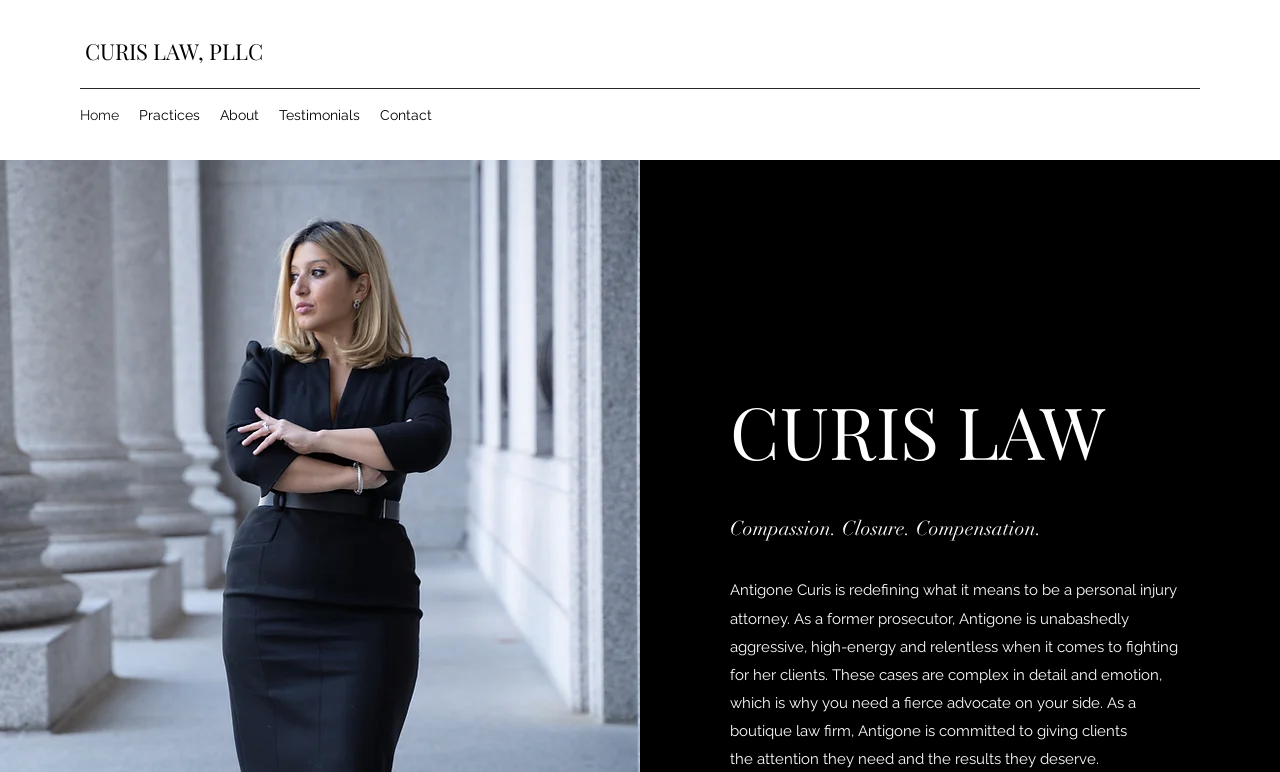What is the profession of Antigone Curis?
Please answer the question with as much detail and depth as you can.

I found the answer by reading the static text on the webpage, which describes Antigone Curis as 'redefining what it means to be a personal injury attorney'. This suggests that Antigone Curis is a personal injury attorney.